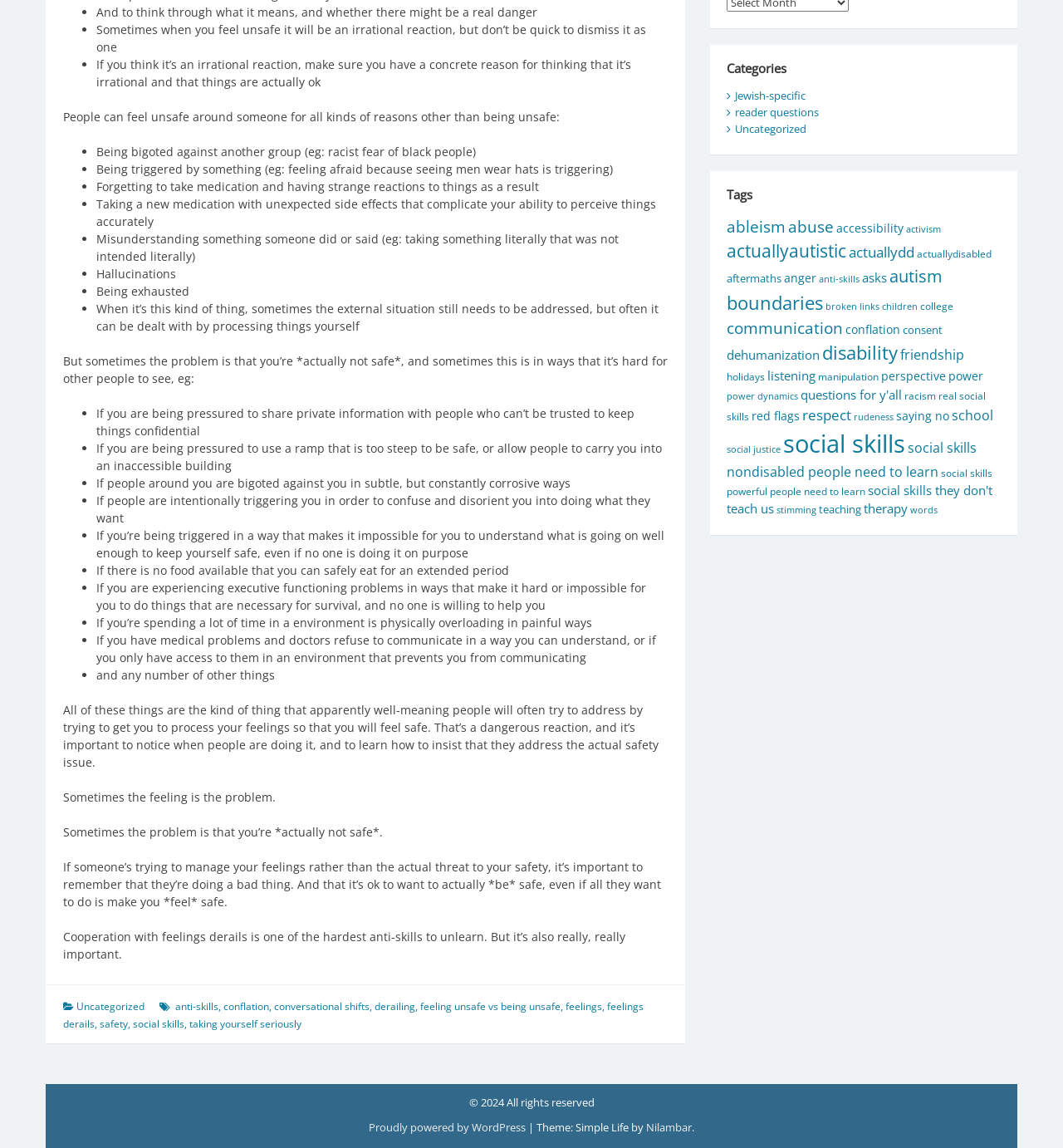Determine the bounding box coordinates for the UI element with the following description: "taking yourself seriously". The coordinates should be four float numbers between 0 and 1, represented as [left, top, right, bottom].

[0.178, 0.886, 0.284, 0.898]